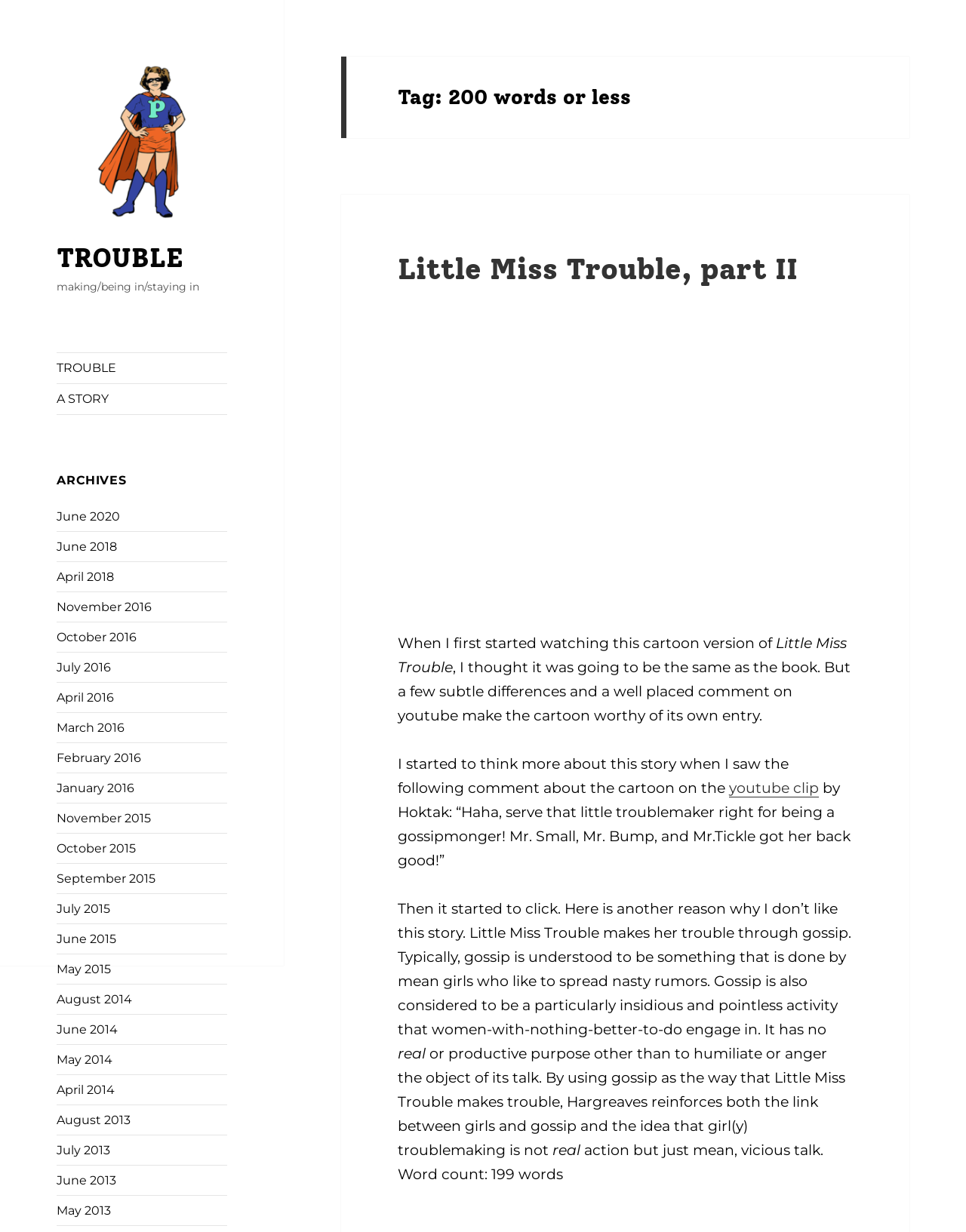What is the title of the story?
Use the image to give a comprehensive and detailed response to the question.

I found the title of the story by looking at the heading element with the text 'Little Miss Trouble, part II' which is a child element of the HeaderAsNonLandmark element.